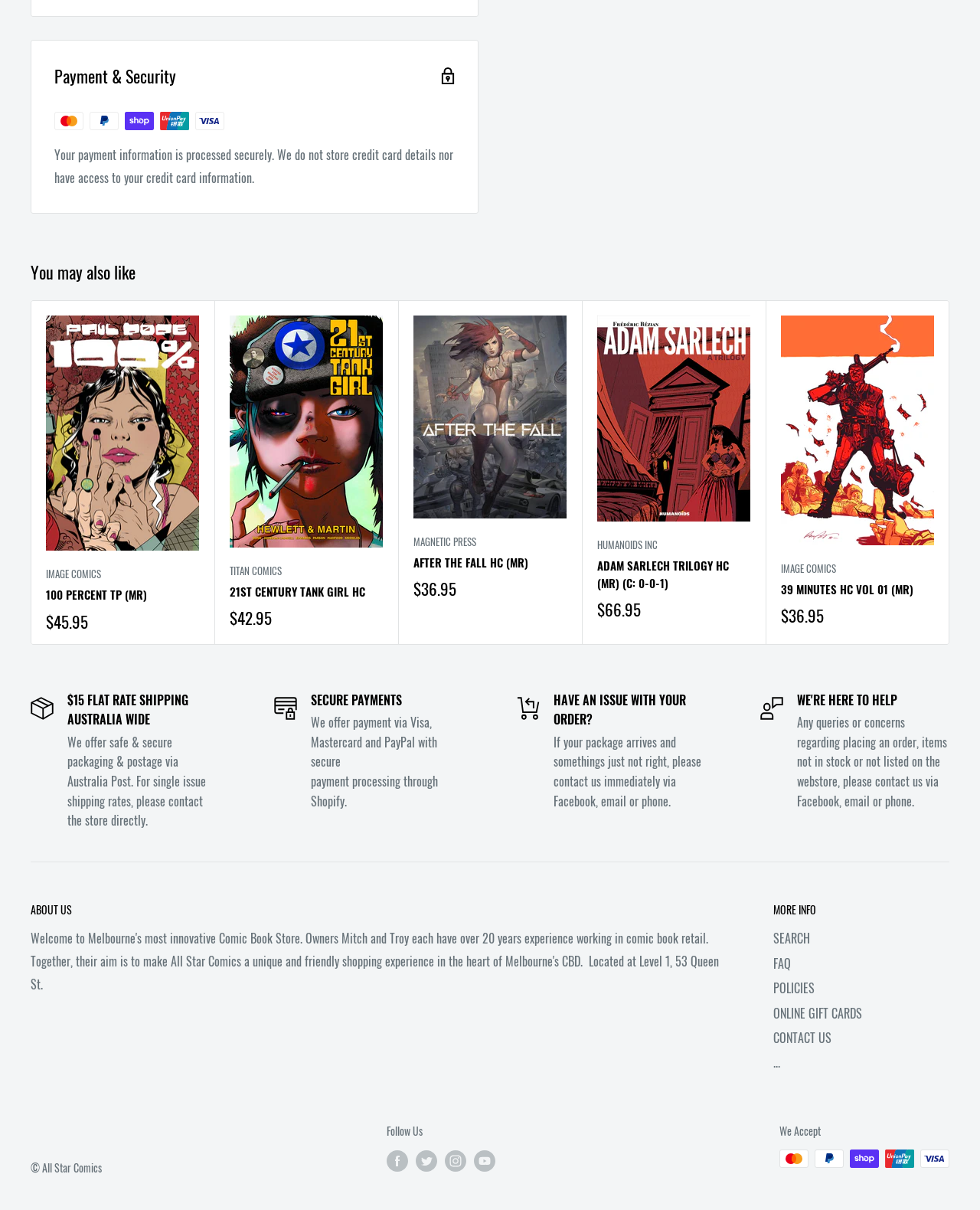Please identify the bounding box coordinates of the region to click in order to complete the task: "learn more about Mt Hood Meadows". The coordinates must be four float numbers between 0 and 1, specified as [left, top, right, bottom].

None